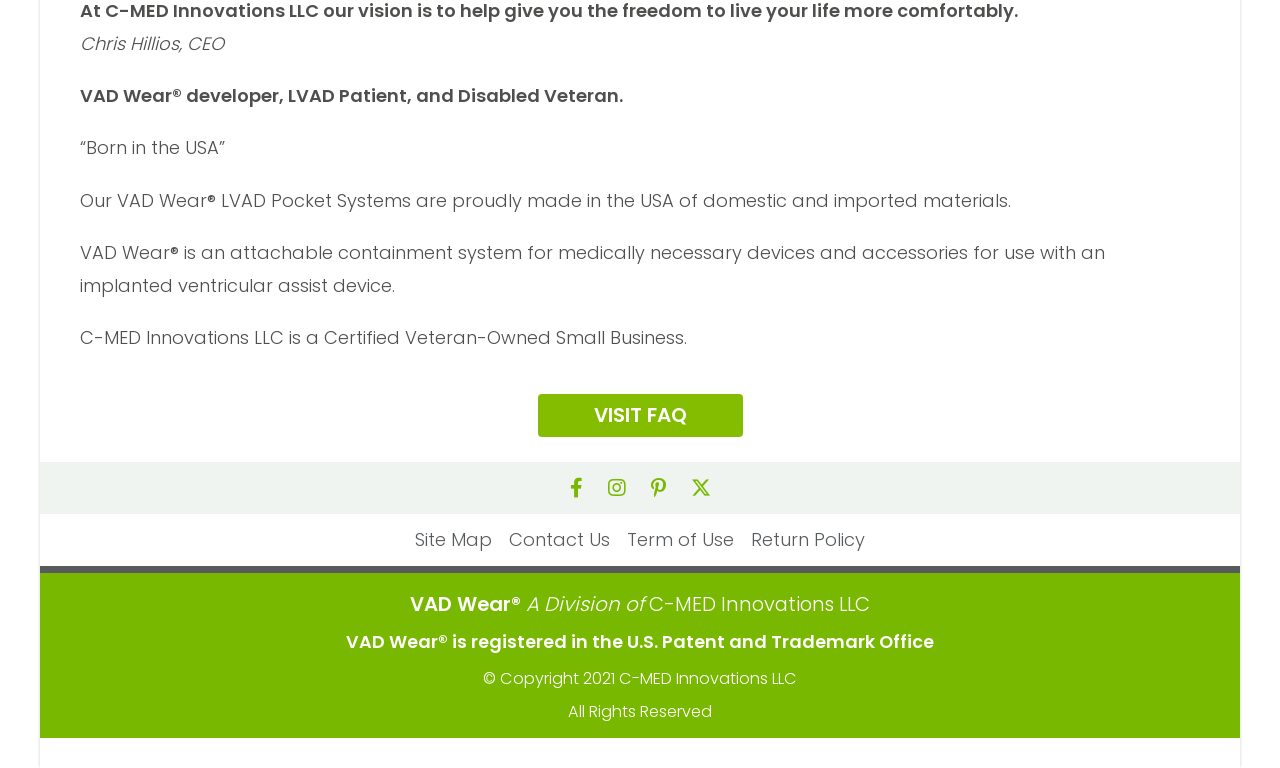Locate the UI element that matches the description Term of Use in the webpage screenshot. Return the bounding box coordinates in the format (top-left x, top-left y, bottom-right x, bottom-right y), with values ranging from 0 to 1.

[0.49, 0.686, 0.573, 0.719]